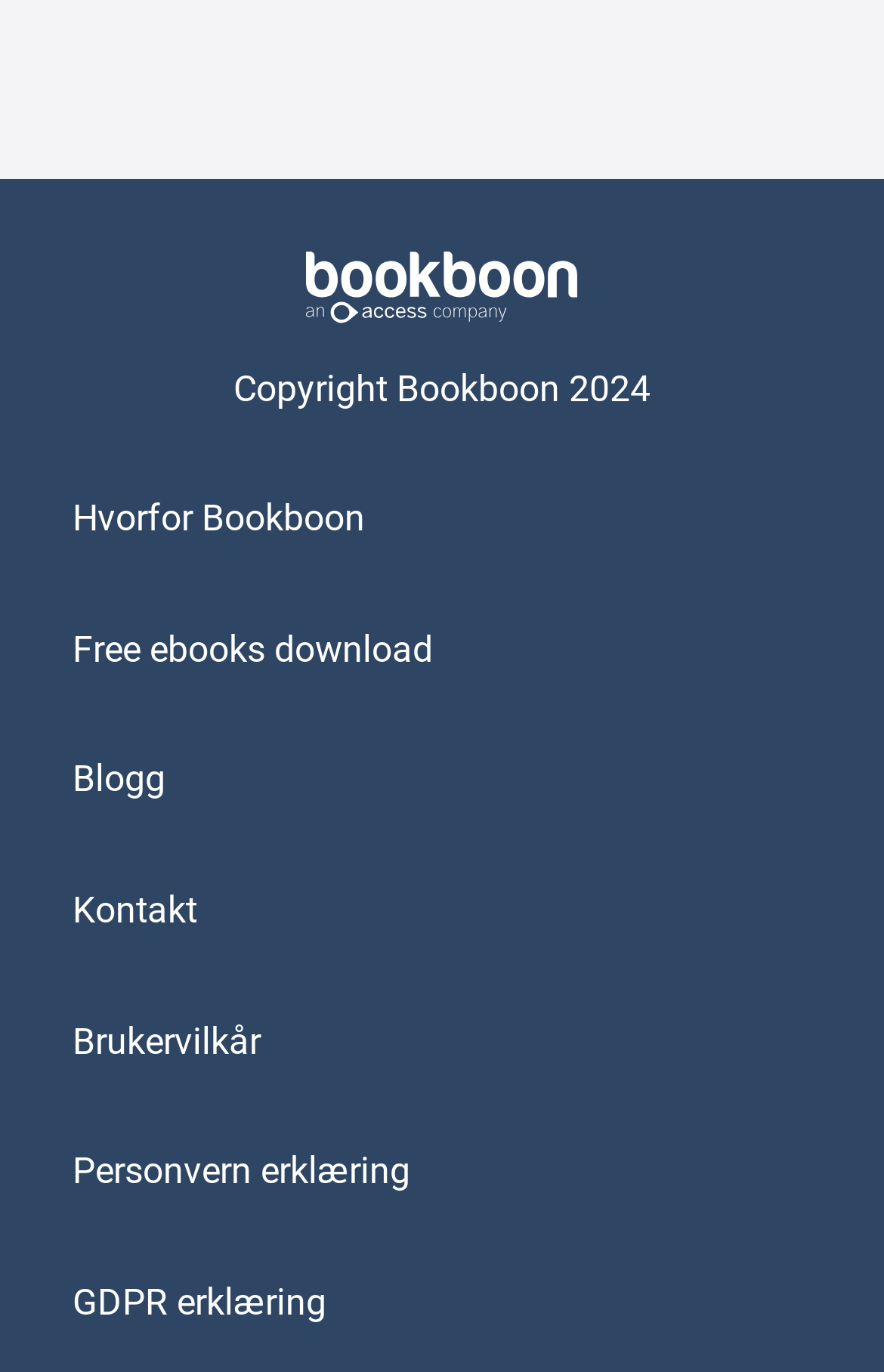Please answer the following question as detailed as possible based on the image: 
How many links are there in the footer?

The number of links in the footer can be determined by counting the link elements with IDs 177 to 183, which are all located at the bottom of the page.